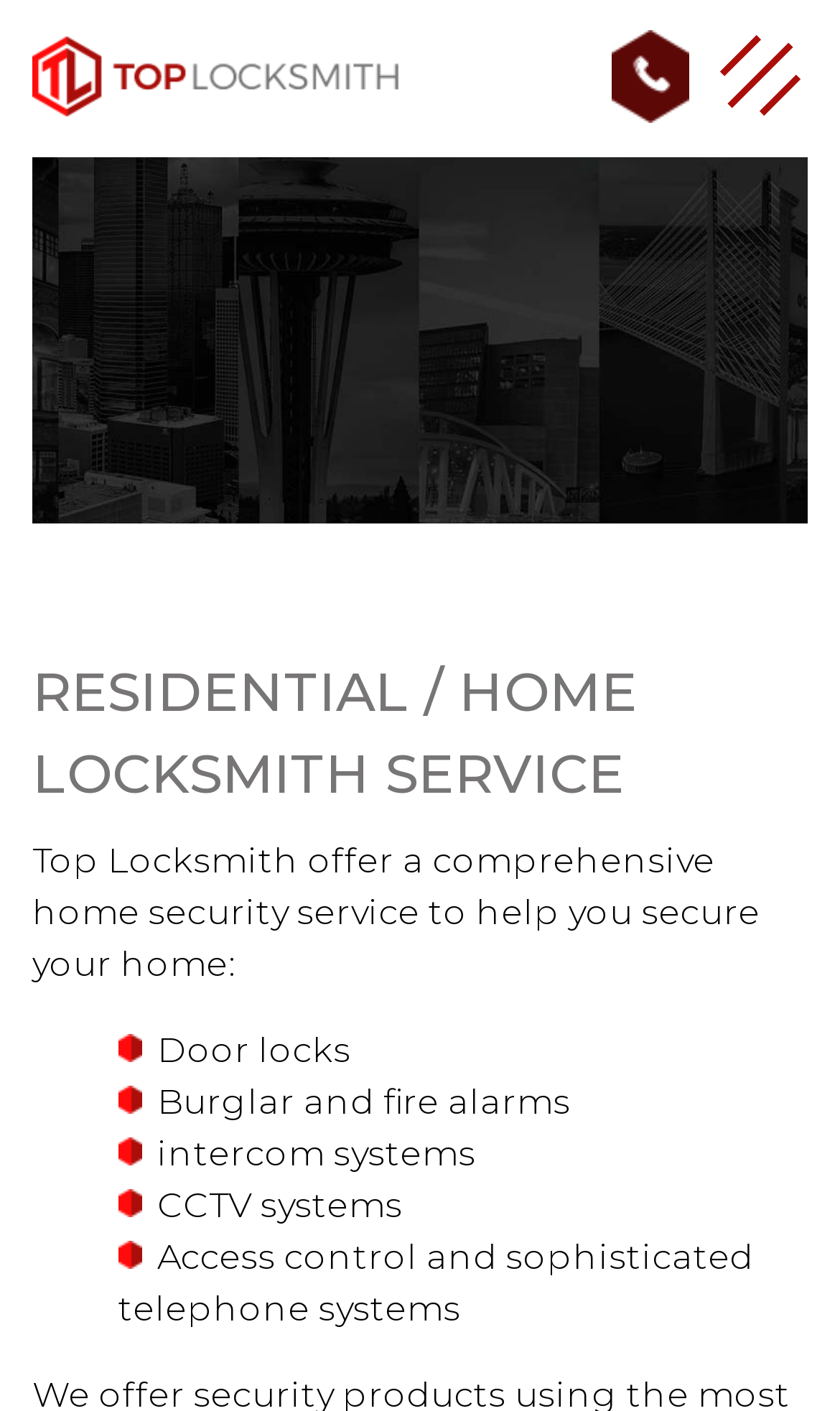Identify the first-level heading on the webpage and generate its text content.

RESIDENTIAL / HOME LOCKSMITH SERVICE